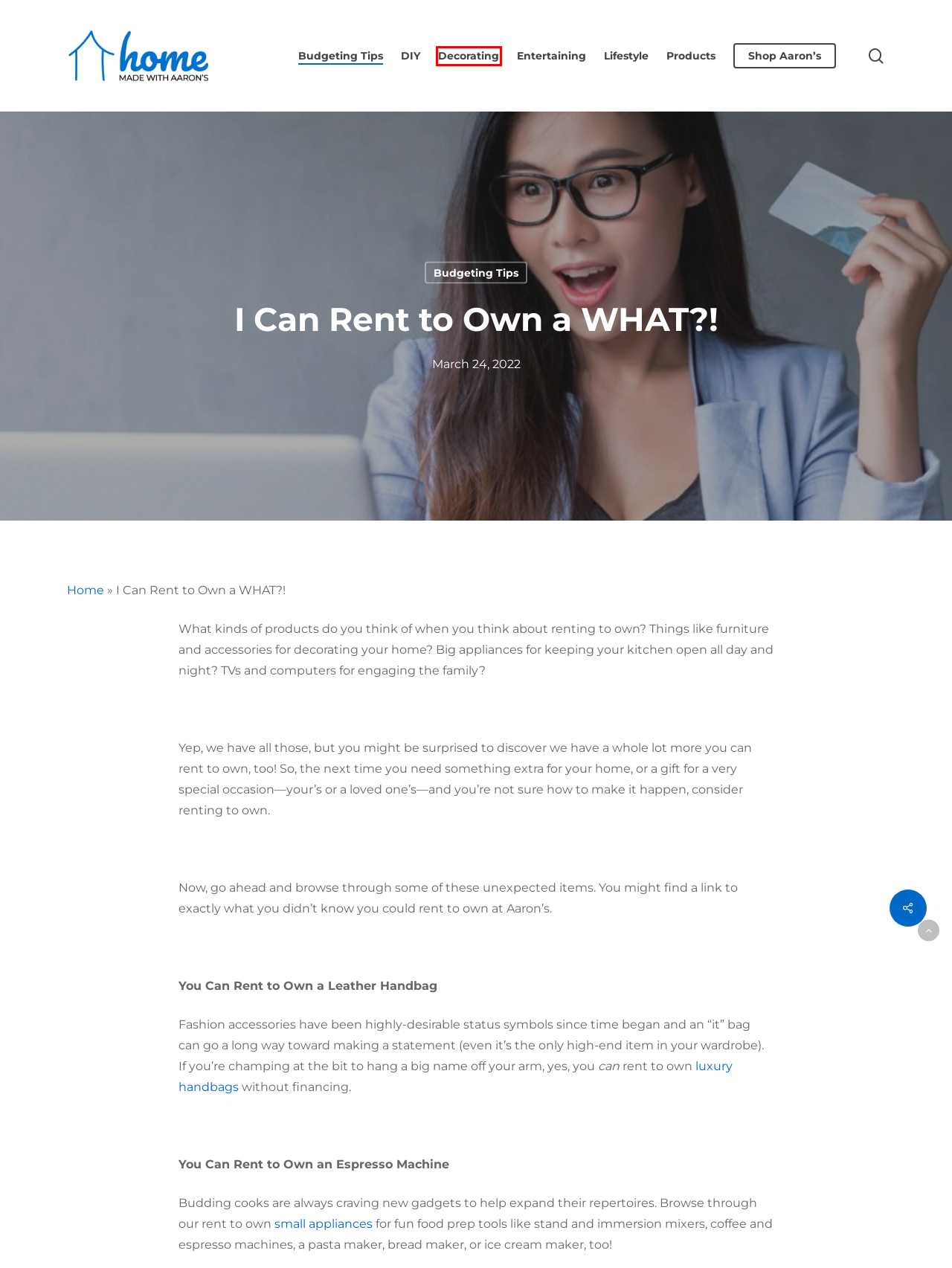You have a screenshot showing a webpage with a red bounding box highlighting an element. Choose the webpage description that best fits the new webpage after clicking the highlighted element. The descriptions are:
A. Products - Home Made with Aaron's
B. Decorating - Home Made with Aaron's
C. Entertaining - Home Made with Aaron's
D. Budgeting Tips - Home Made with Aaron's
E. DIY - Home Made with Aaron's
F. How Aaron’s Club Benefits You - Home Made with Aaron's
G. Lifestyle - Home Made with Aaron's
H. Homepage - Home Made with Aaron's

B